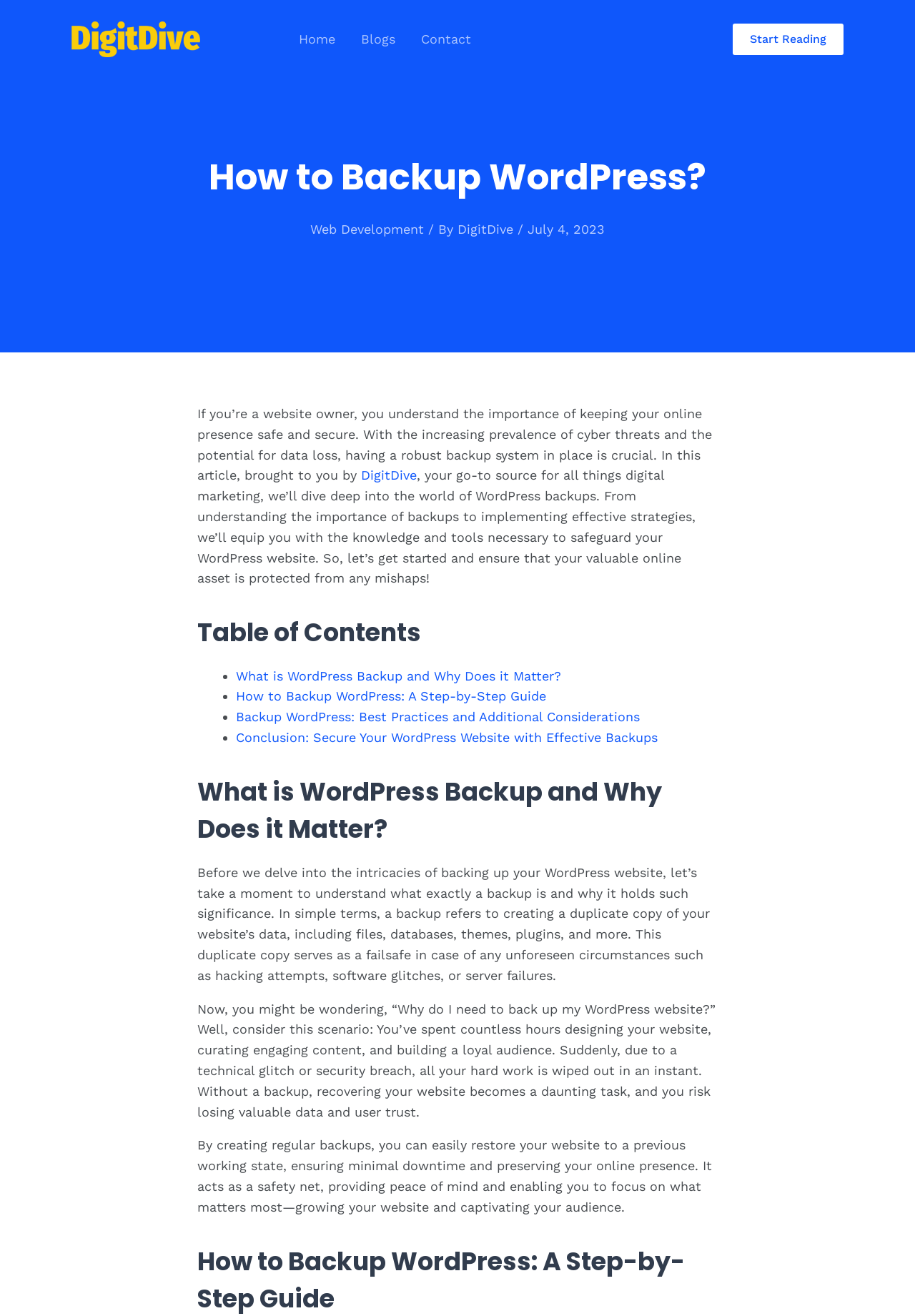Find the bounding box coordinates for the HTML element described as: "alt="DigitDive Logo"". The coordinates should consist of four float values between 0 and 1, i.e., [left, top, right, bottom].

[0.078, 0.023, 0.219, 0.034]